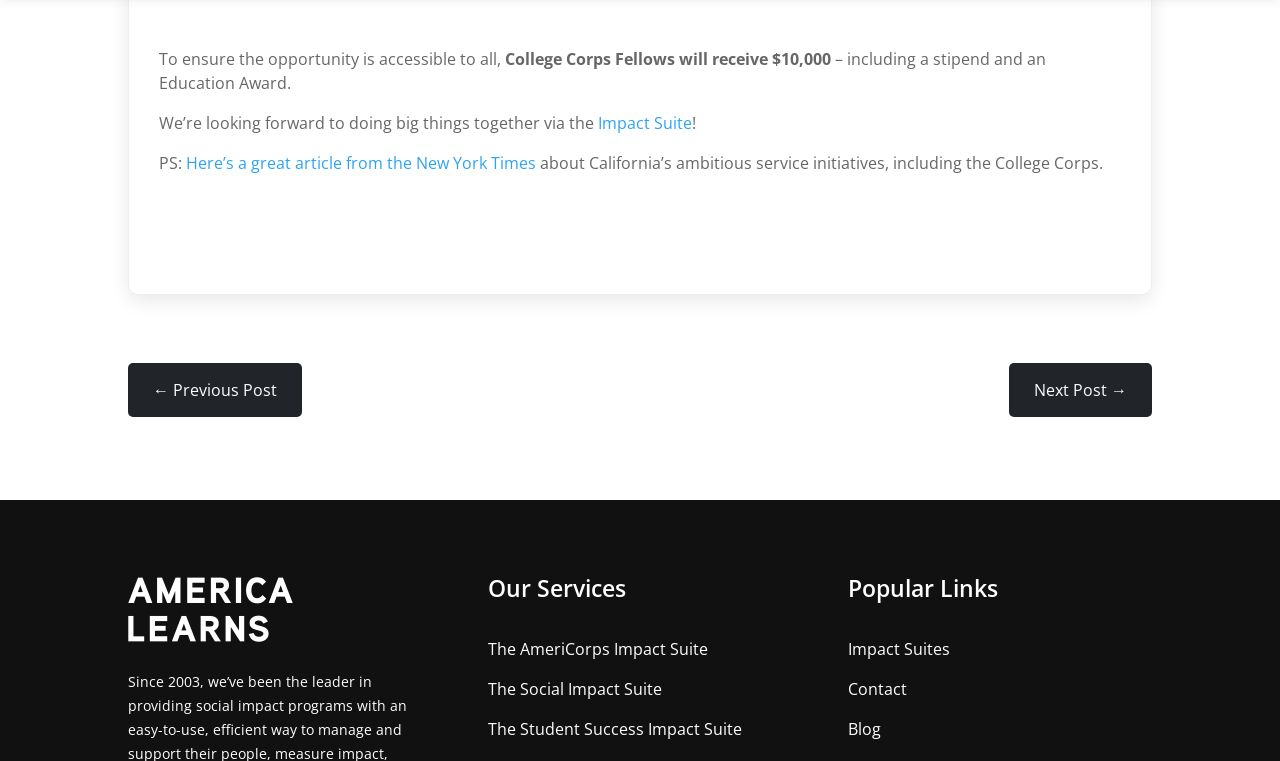Determine the bounding box coordinates of the clickable area required to perform the following instruction: "Go to the previous post". The coordinates should be represented as four float numbers between 0 and 1: [left, top, right, bottom].

[0.1, 0.477, 0.236, 0.548]